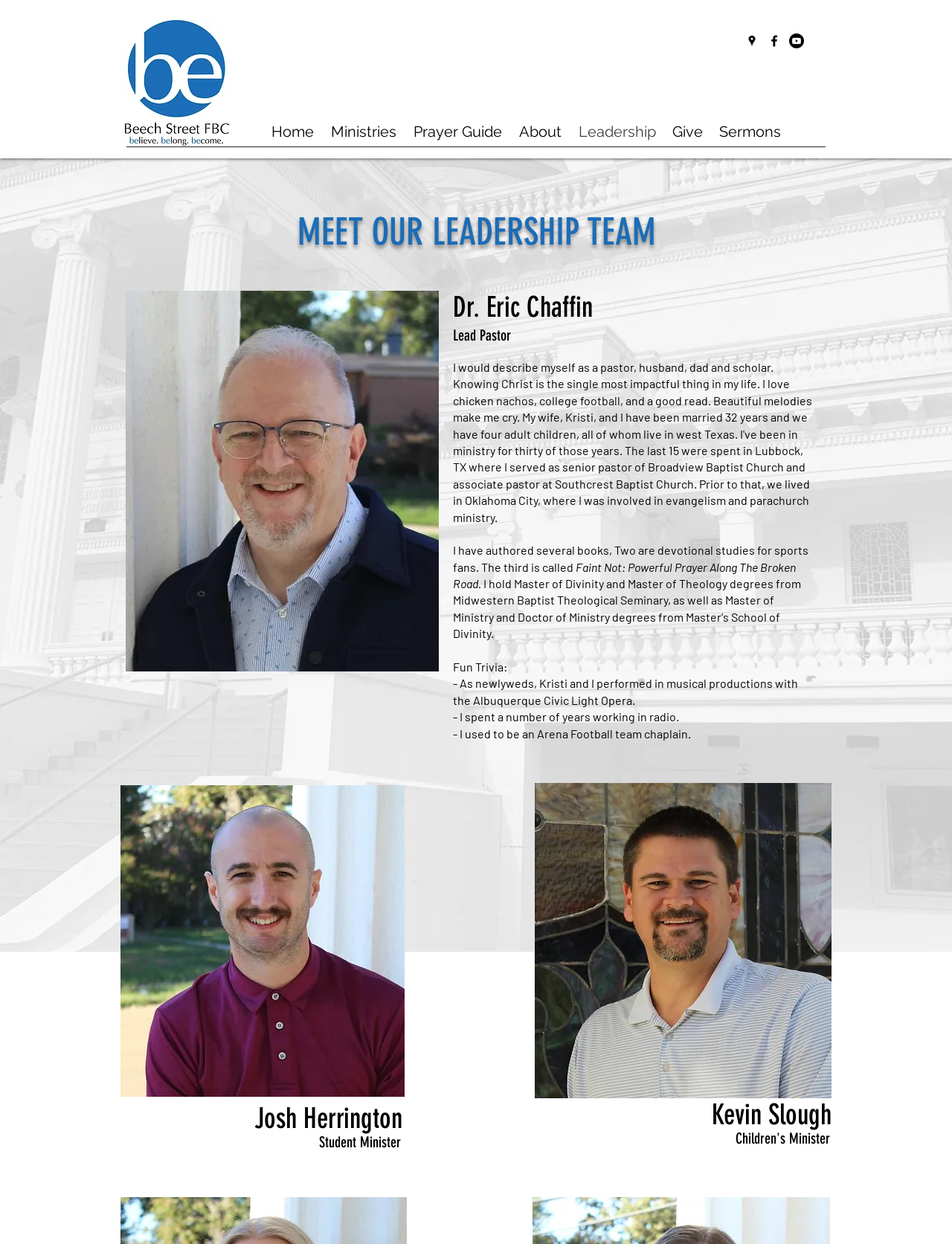Please respond to the question with a concise word or phrase:
What is the role of Josh Herrington?

Student Minister